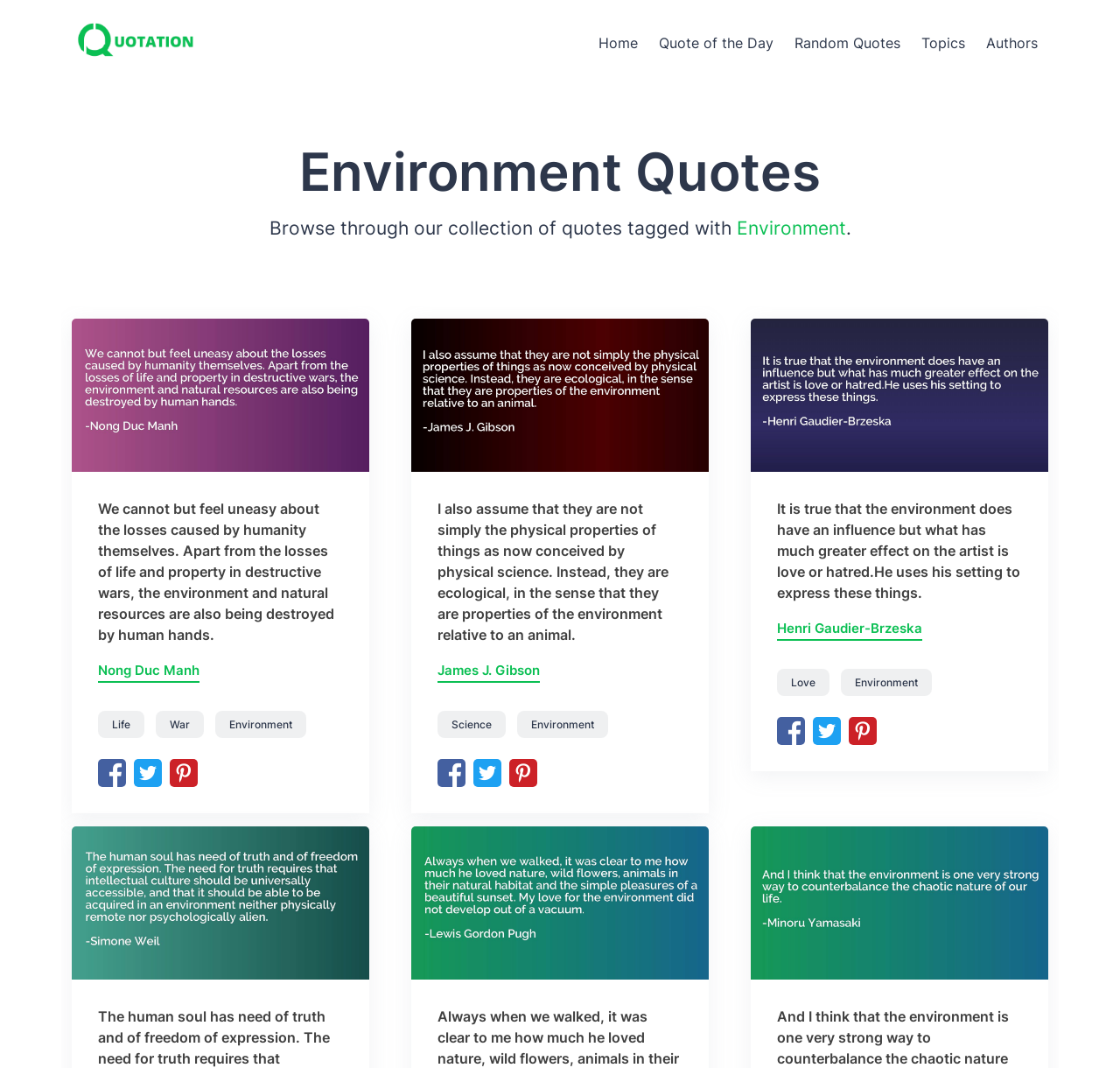Determine the bounding box coordinates of the clickable element to complete this instruction: "Share on 'Facebook'". Provide the coordinates in the format of four float numbers between 0 and 1, [left, top, right, bottom].

[0.088, 0.712, 0.12, 0.728]